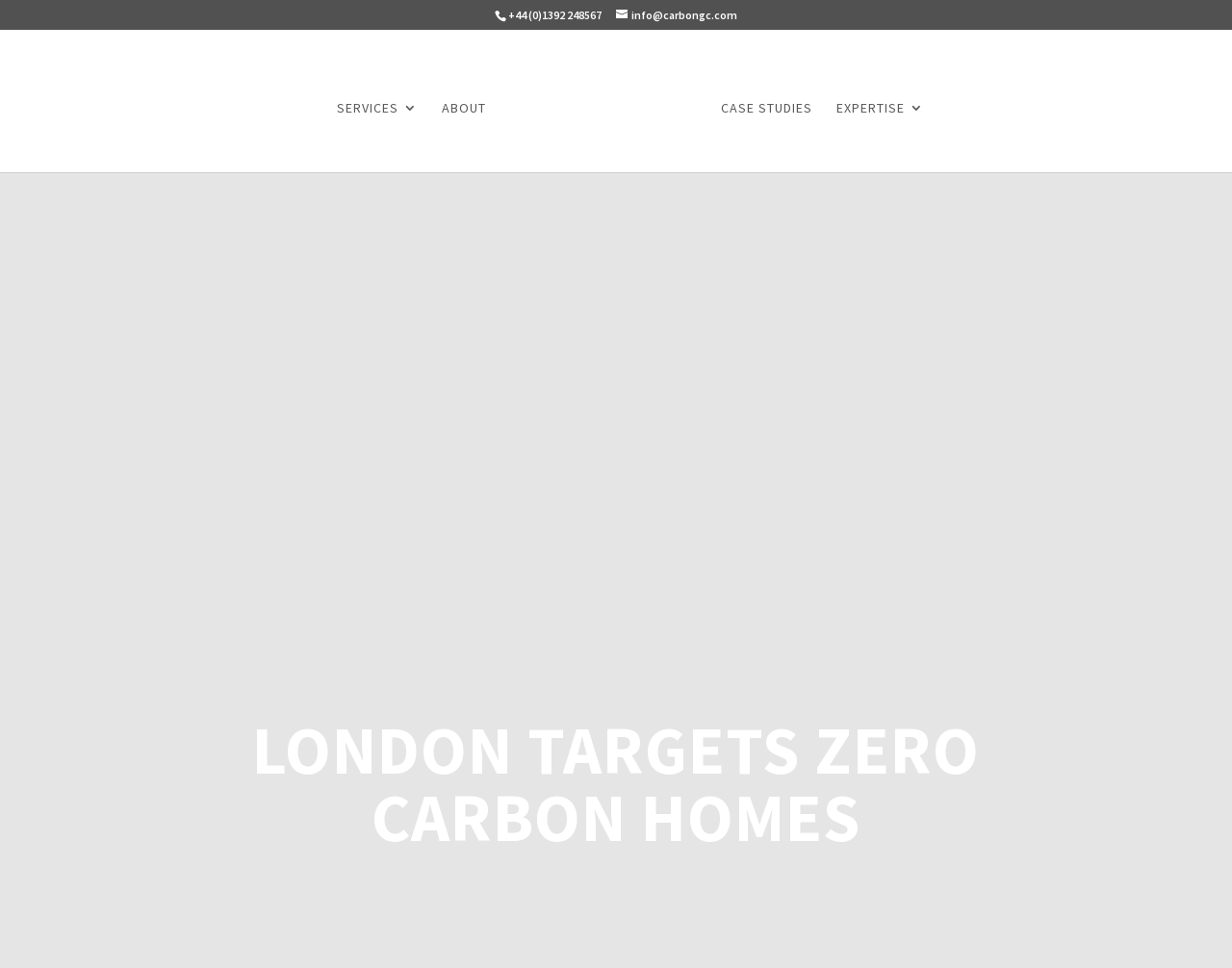Reply to the question with a single word or phrase:
What is the phone number on the top?

+44 (0)1392 248567